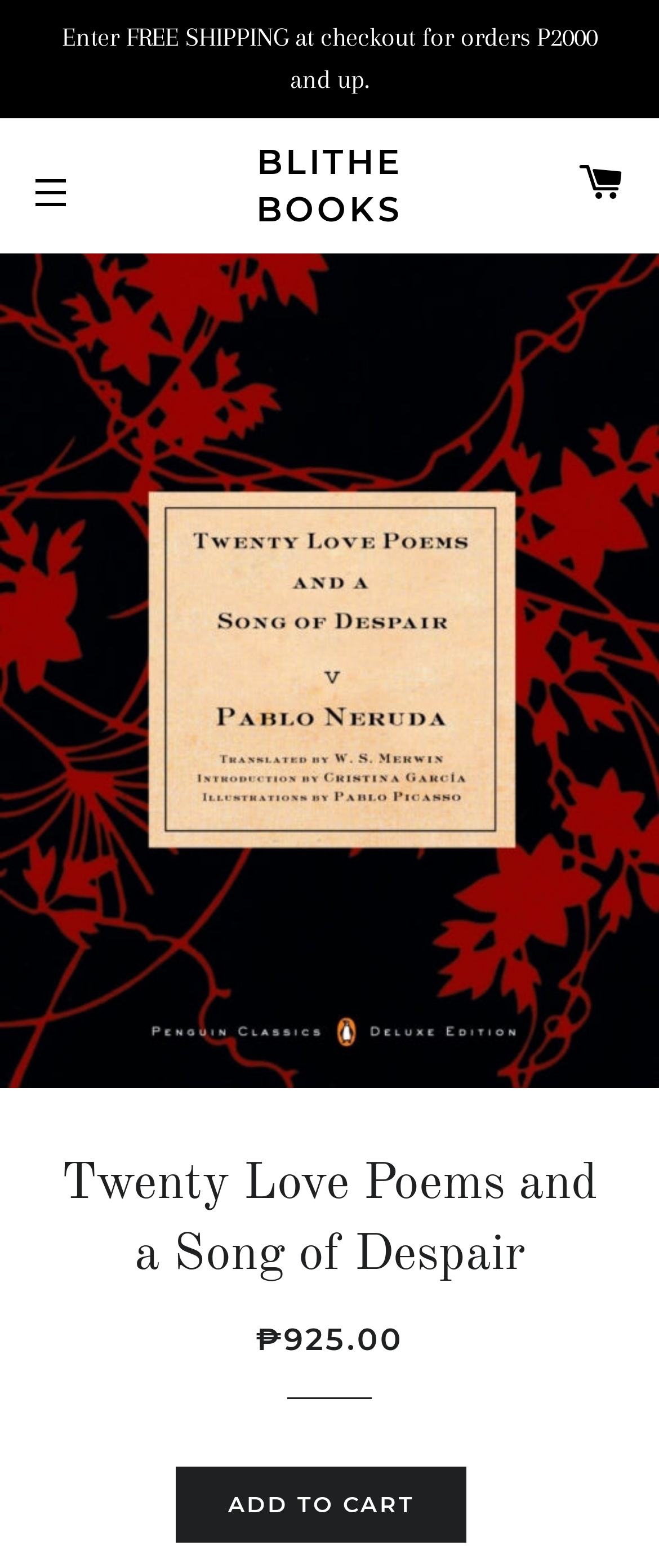What is the name of the book?
Answer with a single word or short phrase according to what you see in the image.

Twenty Love Poems and a Song of Despair